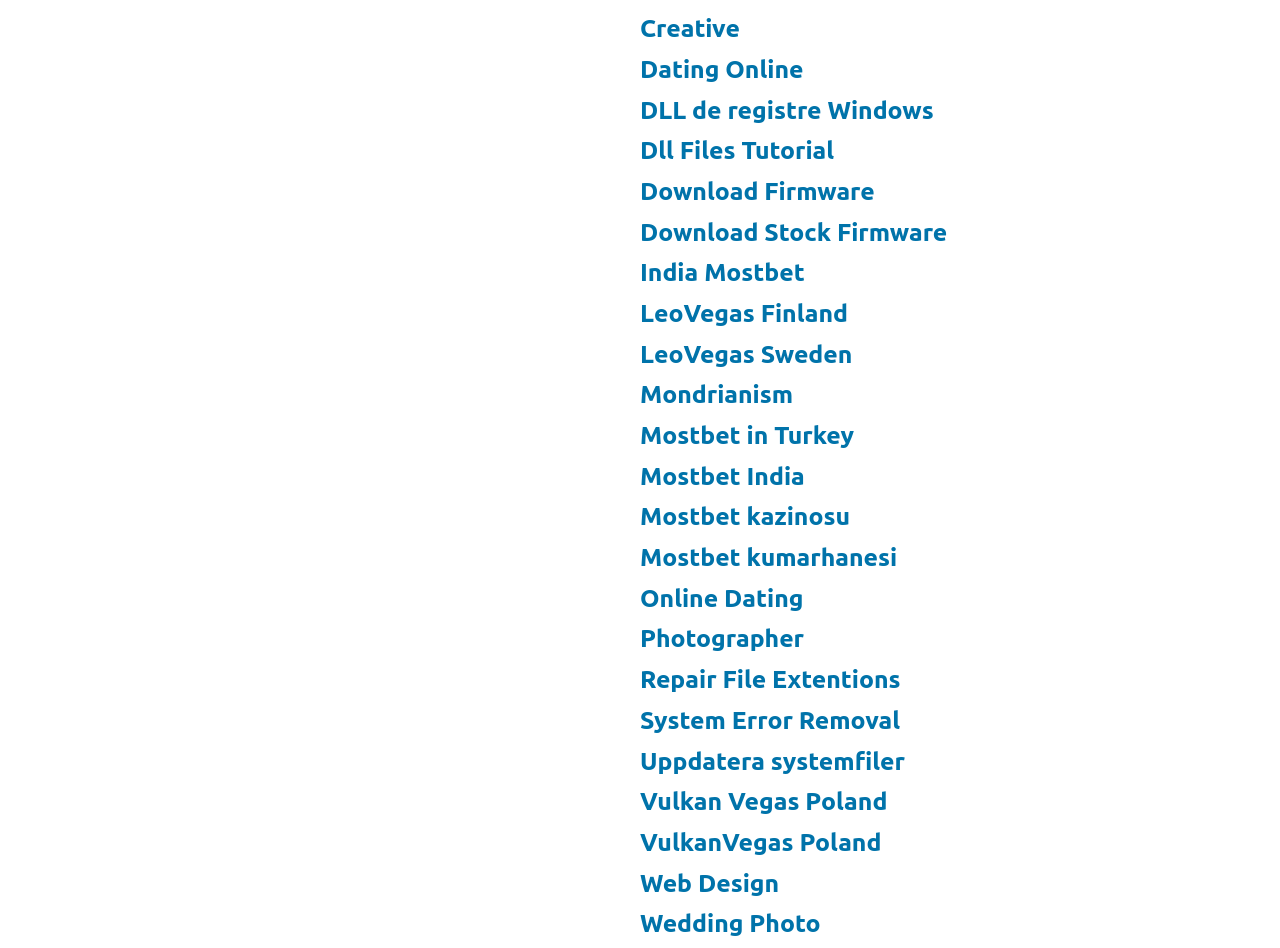Please find the bounding box coordinates of the element that needs to be clicked to perform the following instruction: "Explore Web Design". The bounding box coordinates should be four float numbers between 0 and 1, represented as [left, top, right, bottom].

[0.5, 0.916, 0.609, 0.946]